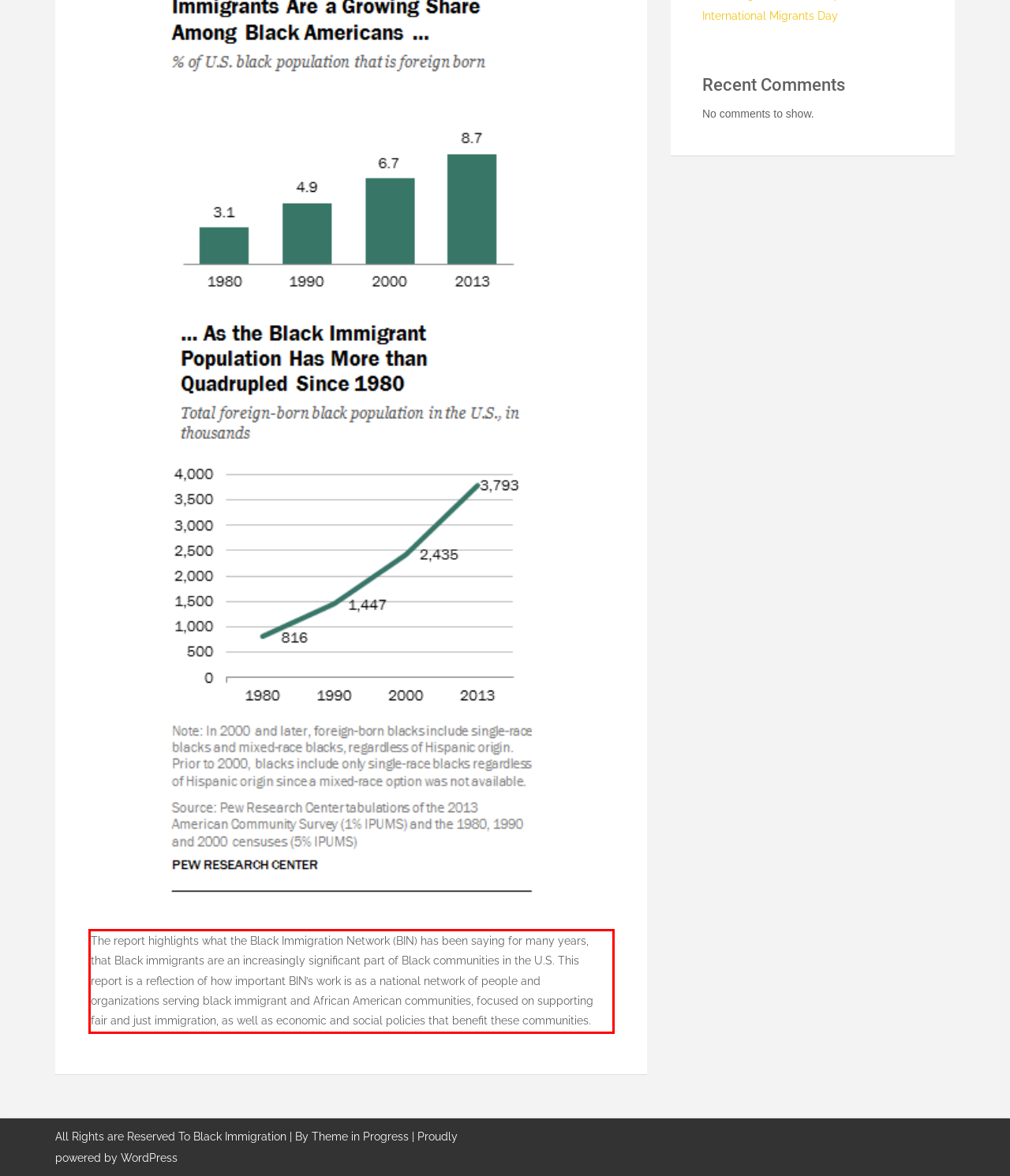In the given screenshot, locate the red bounding box and extract the text content from within it.

The report highlights what the Black Immigration Network (BIN) has been saying for many years, that Black immigrants are an increasingly significant part of Black communities in the U.S. This report is a reflection of how important BIN’s work is as a national network of people and organizations serving black immigrant and African American communities, focused on supporting fair and just immigration, as well as economic and social policies that benefit these communities.